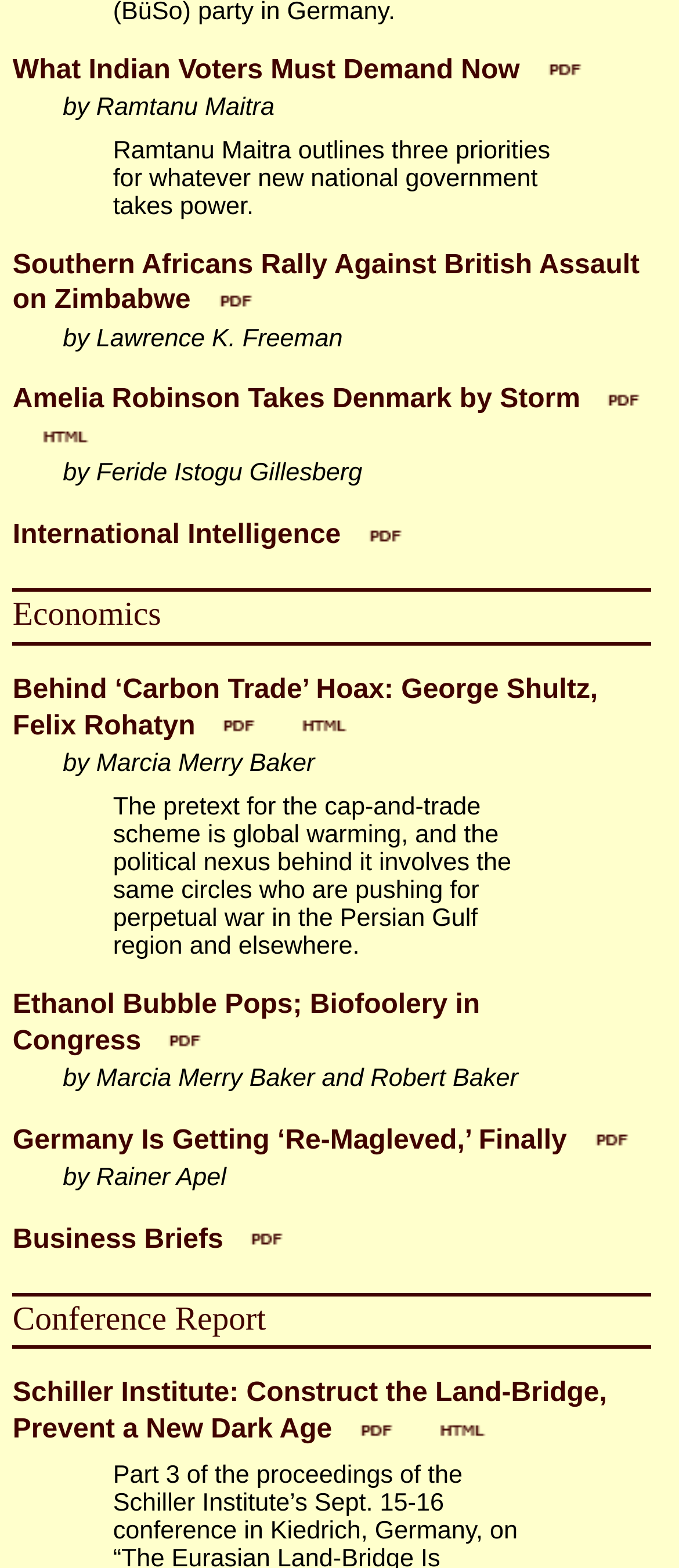Who is the author of the second article?
Utilize the image to construct a detailed and well-explained answer.

The second article has a static text element with the text 'by Lawrence K. Freeman', which indicates that Lawrence K. Freeman is the author of the second article.